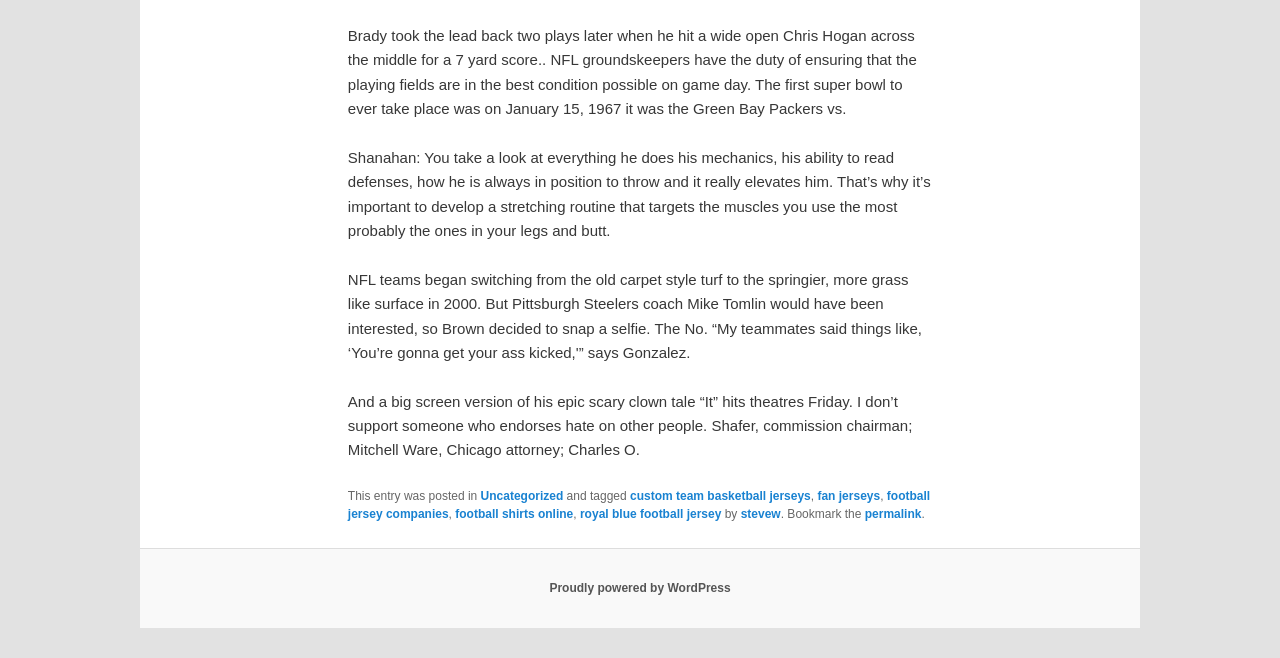What is the platform used to power the website?
Can you provide an in-depth and detailed response to the question?

At the bottom of the webpage, there is a link 'Proudly powered by WordPress' which indicates that the platform used to power the website is WordPress.